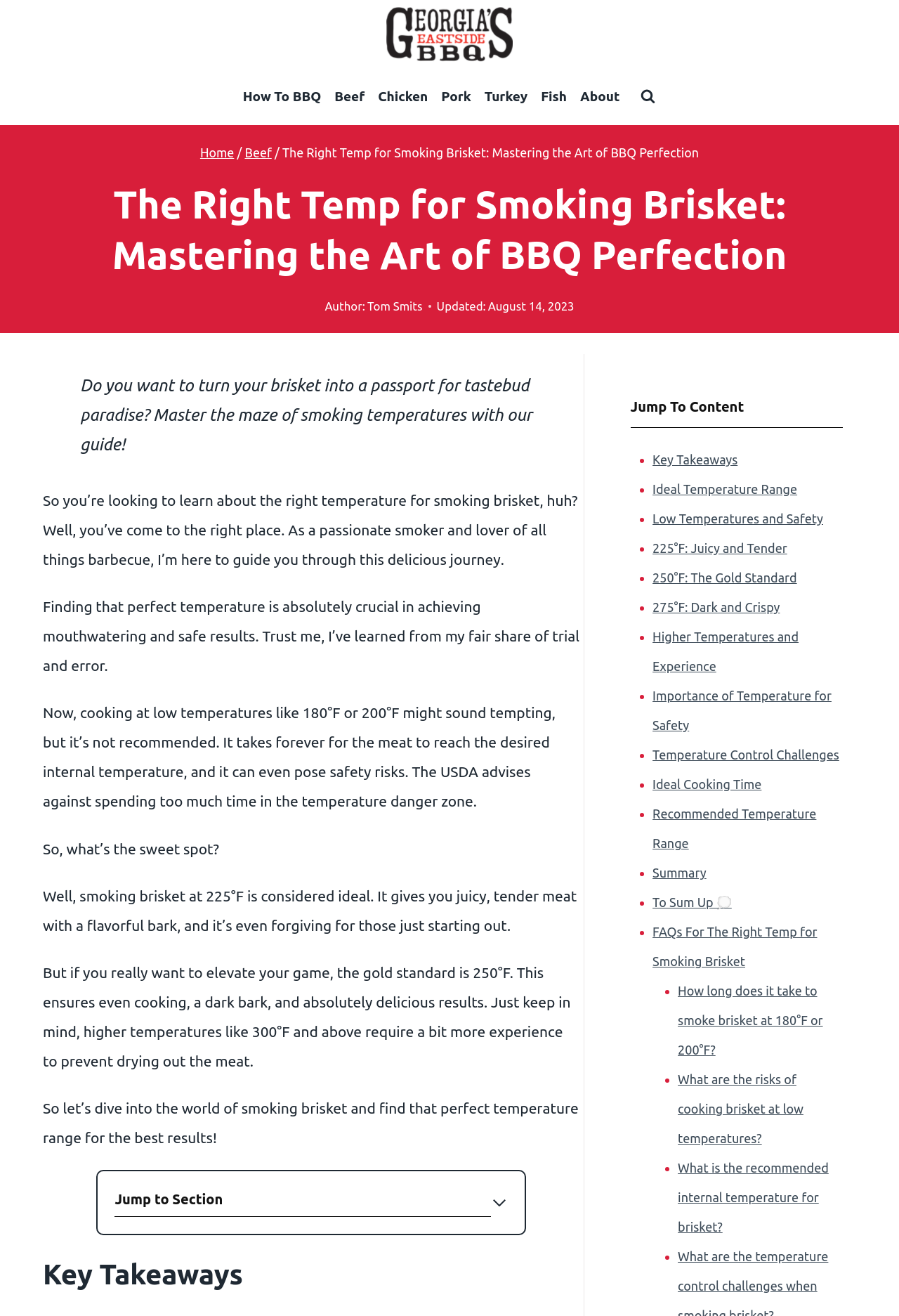Locate the bounding box coordinates of the clickable part needed for the task: "View the search form".

[0.705, 0.062, 0.737, 0.085]